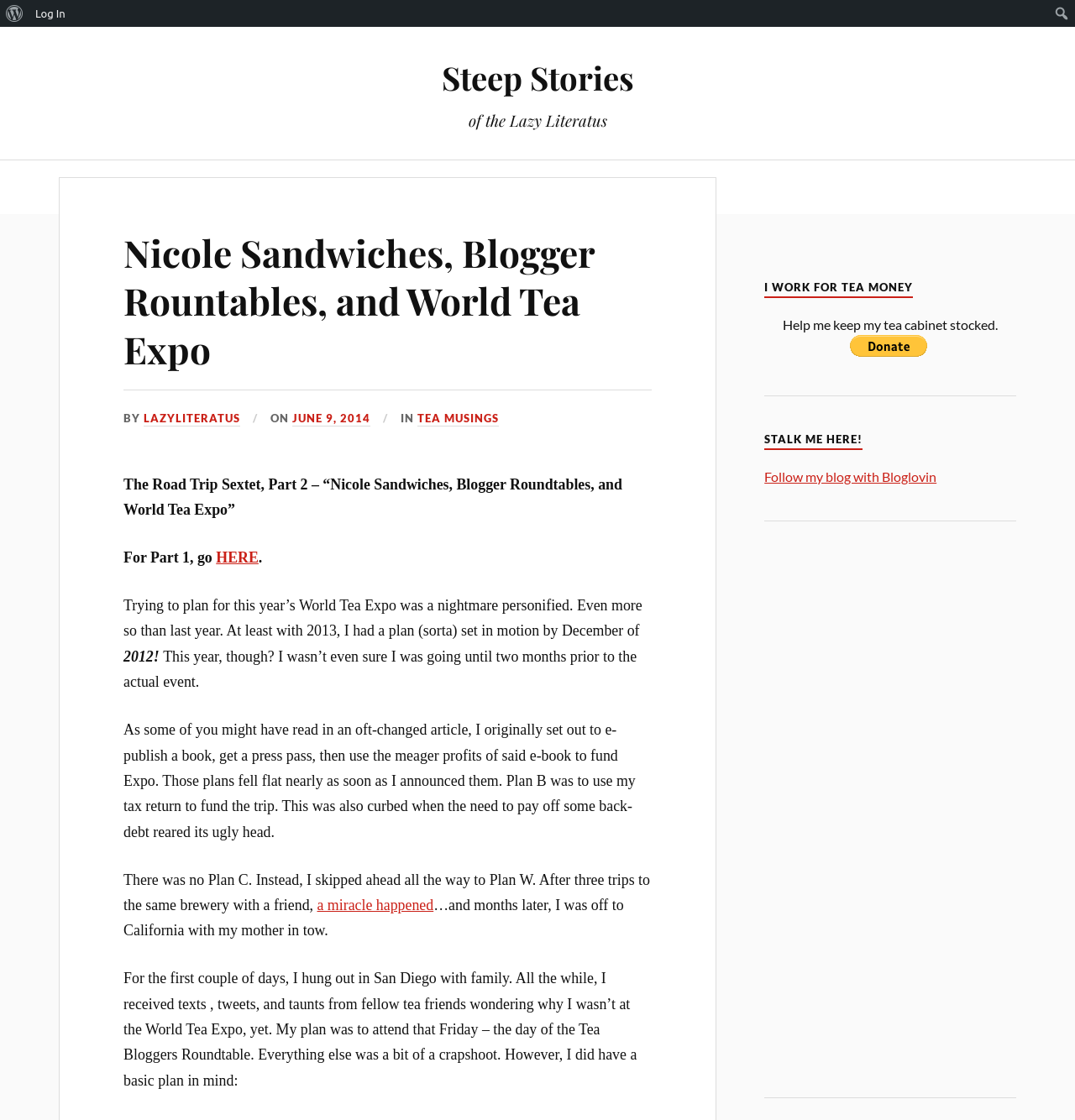What is the name of the blogger?
Carefully examine the image and provide a detailed answer to the question.

I determined the answer by looking at the heading 'of the Lazy Literatus' and the link 'LAZYLITERATUS' which suggests that the blogger's name is Lazy Literatus.